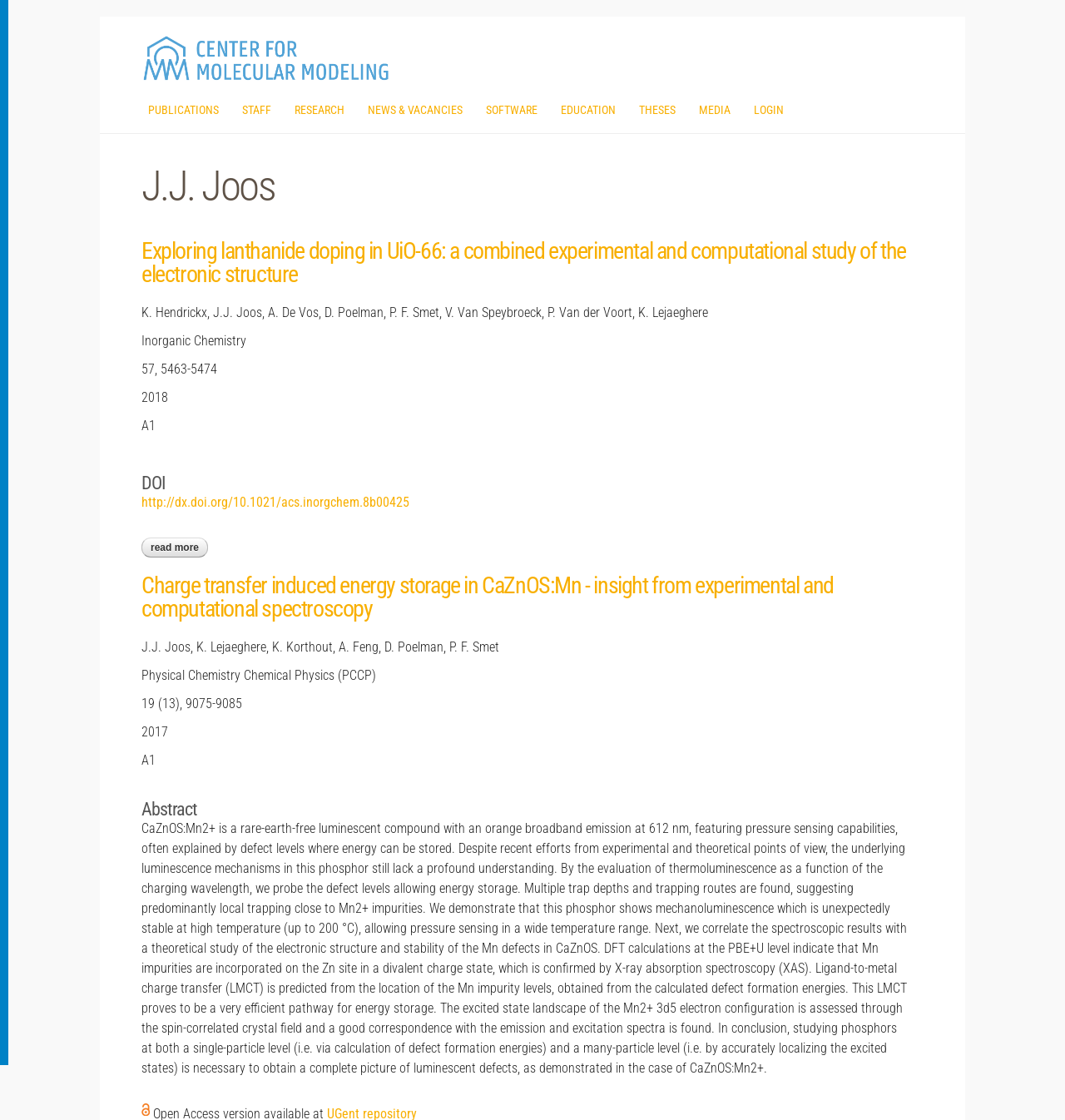Using the description: "login", identify the bounding box of the corresponding UI element in the screenshot.

[0.708, 0.092, 0.736, 0.105]